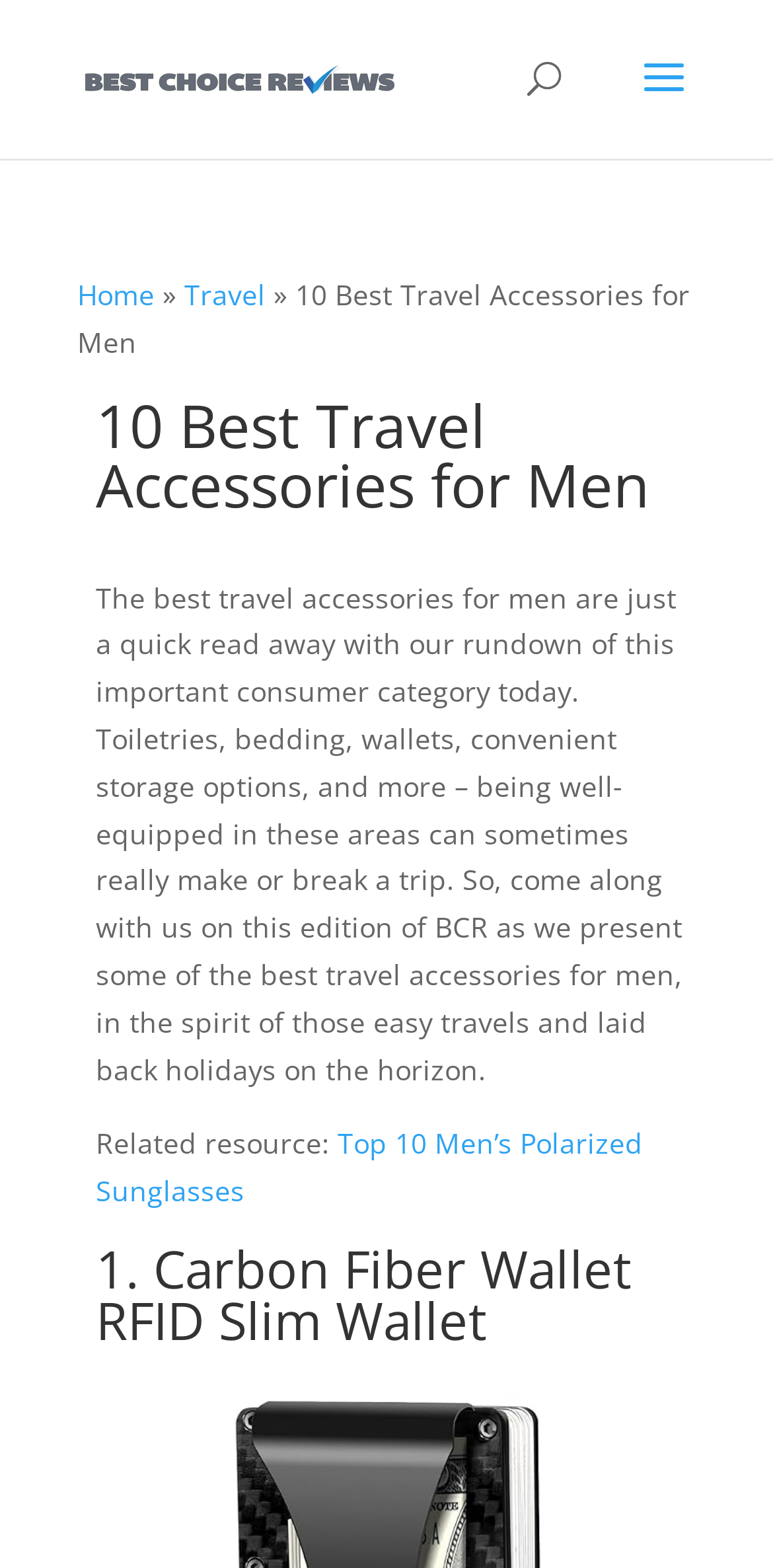Provide a thorough description of the webpage's content and layout.

The webpage is about the "10 Best Travel Accessories for Men" and appears to be a review or guide article. At the top left of the page, there is a logo image and a link to "Best Choice Reviews". Next to the logo, there is a search bar that spans about half of the page width. Below the search bar, there are navigation links to "Home" and "Travel", separated by a right-pointing arrow symbol.

The main content of the page starts with a heading that reads "10 Best Travel Accessories for Men", which is followed by a brief introduction to the article. The introduction explains that the article will cover essential travel accessories for men, including toiletries, bedding, wallets, and more. 

Below the introduction, there is a link to a related resource, "Top 10 Men’s Polarized Sunglasses", and a heading that starts the review of the first travel accessory, "1. Carbon Fiber Wallet RFID Slim Wallet".